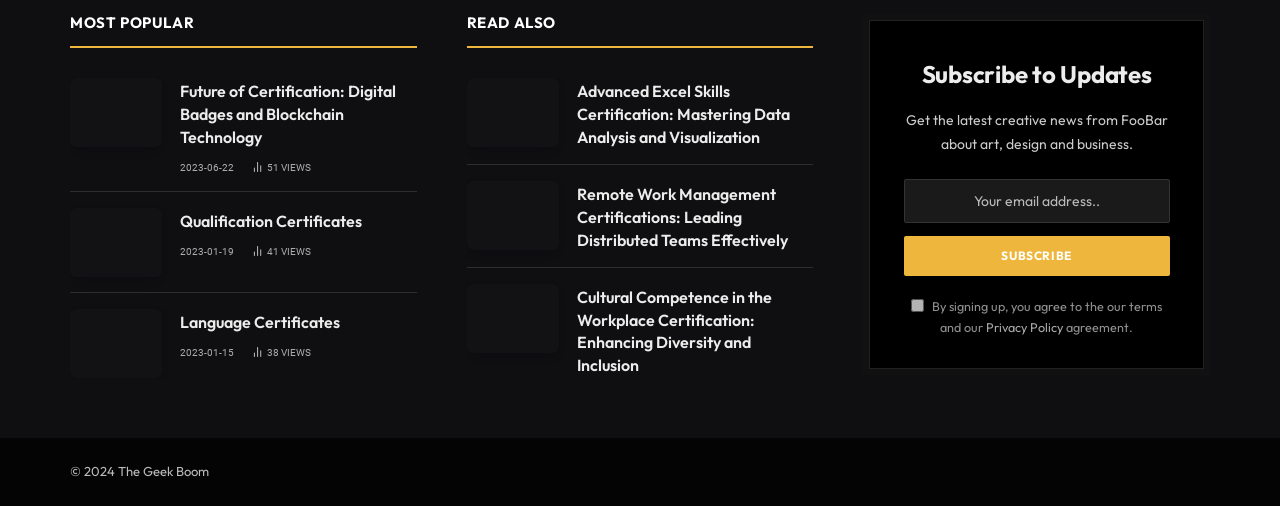Please provide the bounding box coordinates for the element that needs to be clicked to perform the following instruction: "Click on the 'MOST POPULAR' heading". The coordinates should be given as four float numbers between 0 and 1, i.e., [left, top, right, bottom].

[0.055, 0.029, 0.152, 0.064]